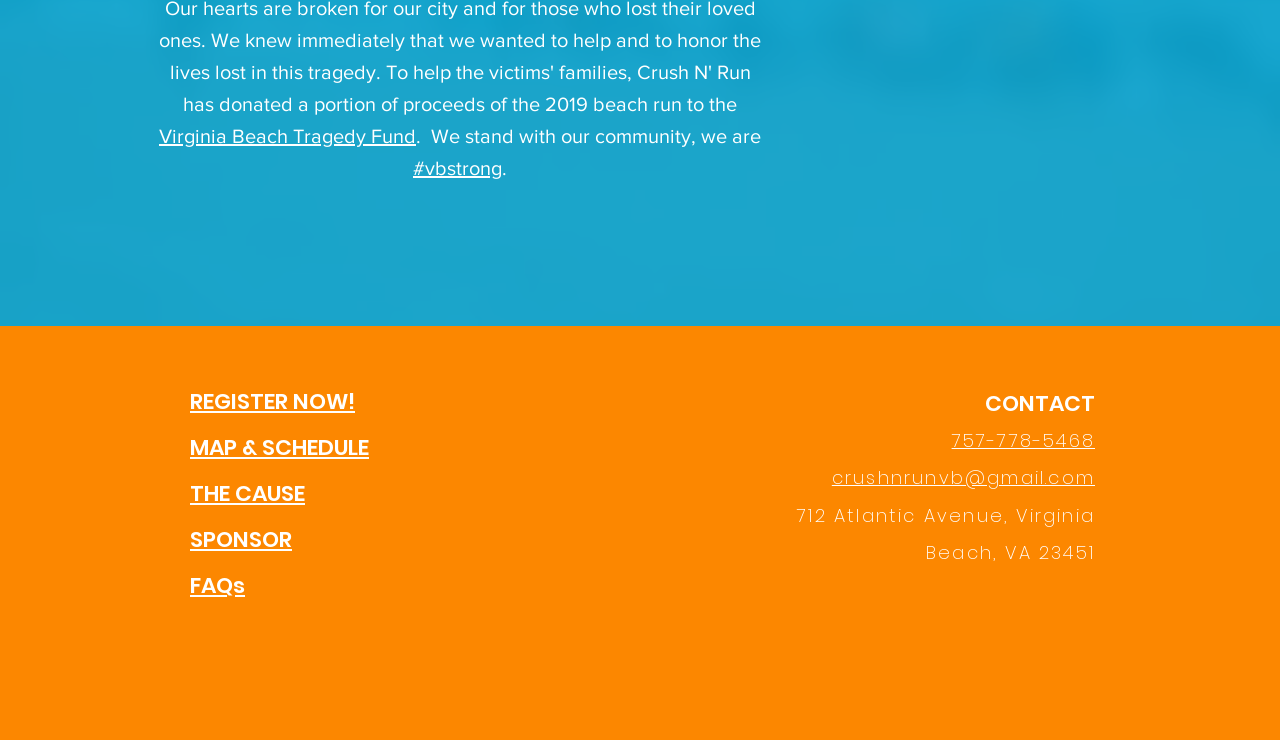What is the logo image filename?
Examine the image and give a concise answer in one word or a short phrase.

Crushy 2.0 logo.png